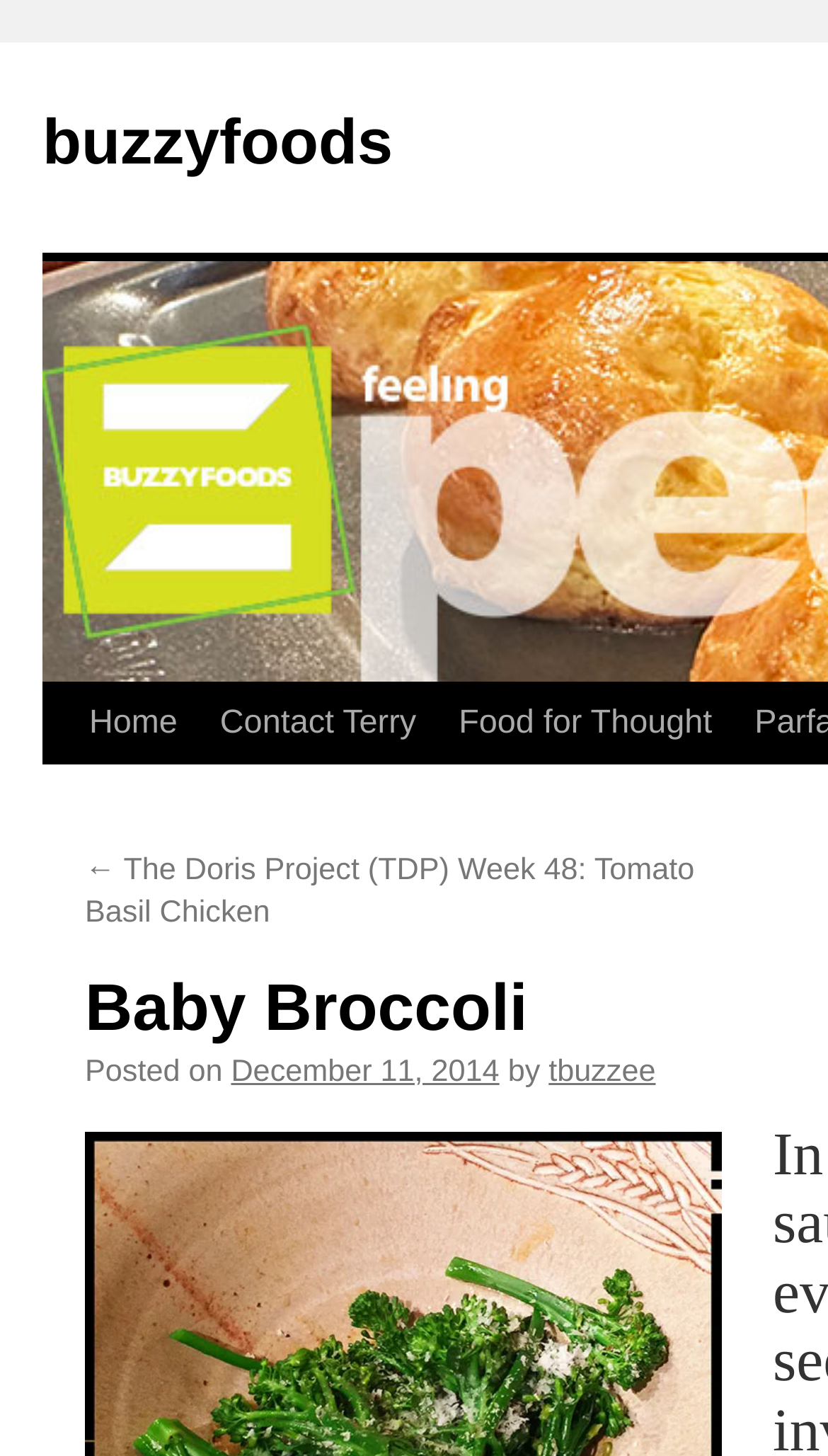Provide a thorough description of the webpage you see.

The webpage appears to be a blog post or article from "buzzyfoods" with a focus on food-related content. At the top left of the page, there is a link to the website's homepage, "buzzyfoods", and a "Skip to content" link, which suggests that the page has a navigation menu. 

Below these links, there is a navigation bar with three links: "Home", "Contact Terry", and "Food for Thought", which are positioned horizontally from left to right. 

The main content of the page is an article, which is not fully described in the provided meta description. However, based on the accessibility tree, it seems to be a blog post from December 11, 2014, with a link to the previous post, "The Doris Project (TDP) Week 48: Tomato Basil Chicken", positioned above the article's metadata. The metadata includes the text "Posted on" and a link to the author, "tbuzzee".